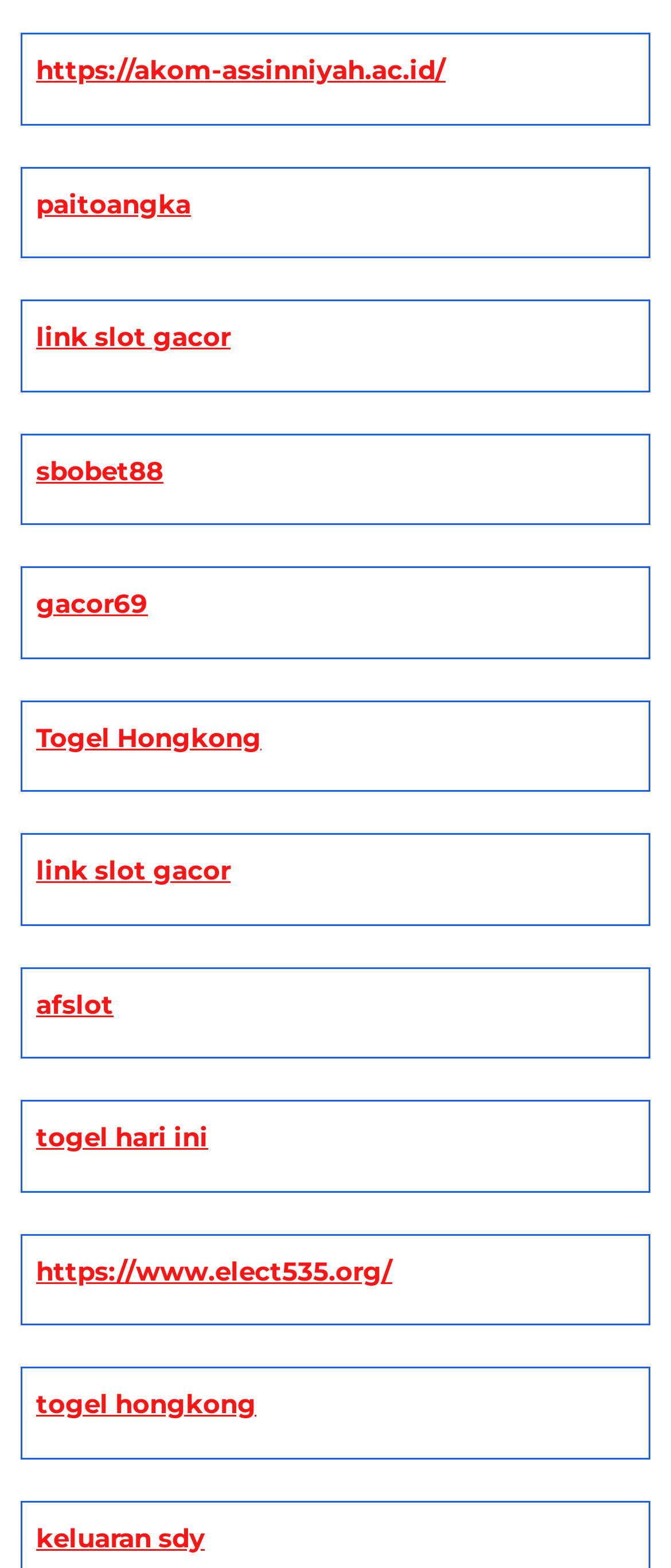Using the element description: "link slot gacor", determine the bounding box coordinates for the specified UI element. The coordinates should be four float numbers between 0 and 1, [left, top, right, bottom].

[0.054, 0.545, 0.344, 0.566]